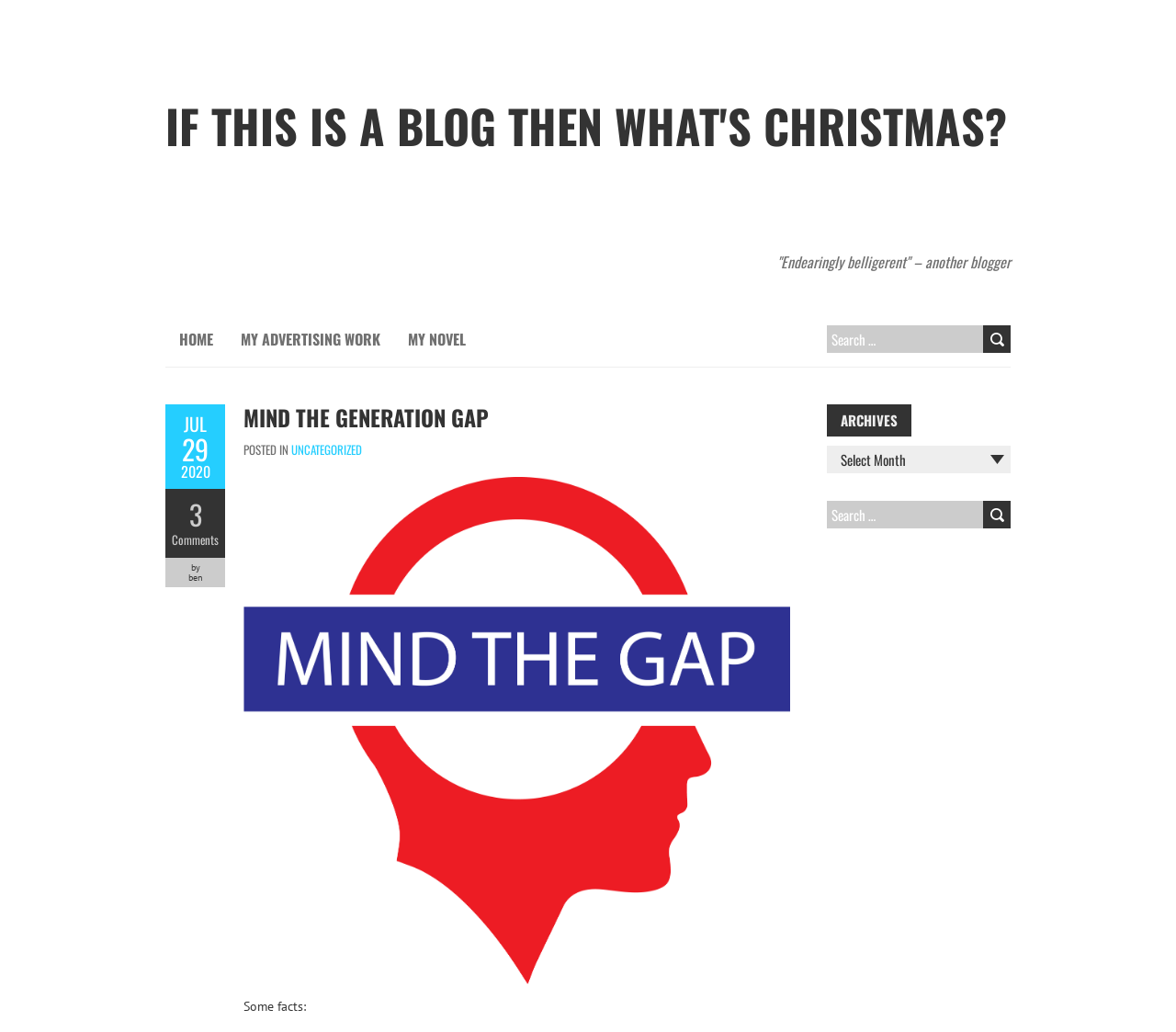Could you provide the bounding box coordinates for the portion of the screen to click to complete this instruction: "Search in the archives"?

[0.703, 0.485, 0.859, 0.512]